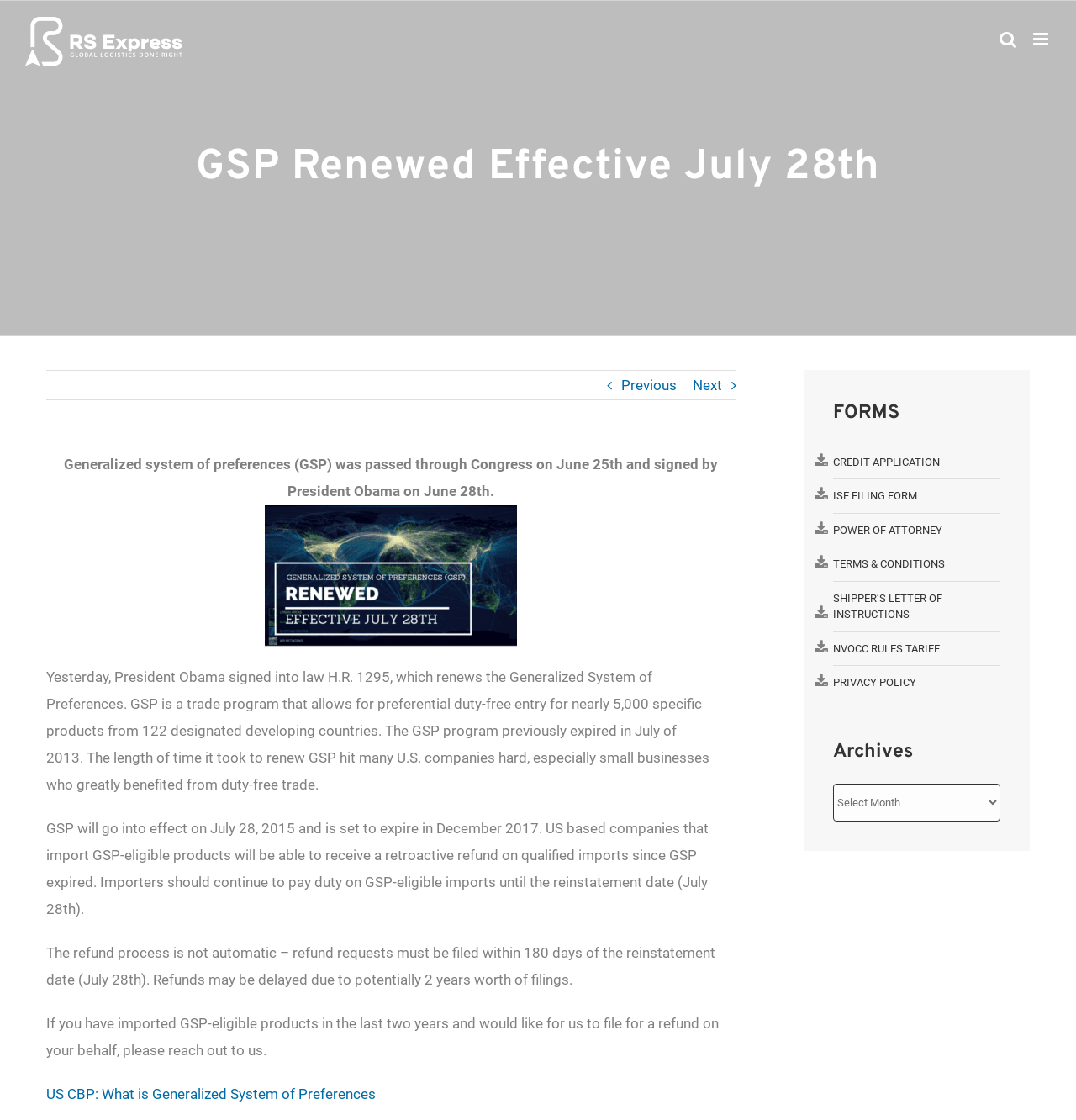What is the deadline for filing refund requests for GSP-eligible imports?
Utilize the image to construct a detailed and well-explained answer.

I found the answer by reading the text content of the webpage, specifically the sentence 'The refund process is not automatic – refund requests must be filed within 180 days of the reinstatement date (July 28th).' which mentions the deadline for filing refund requests.